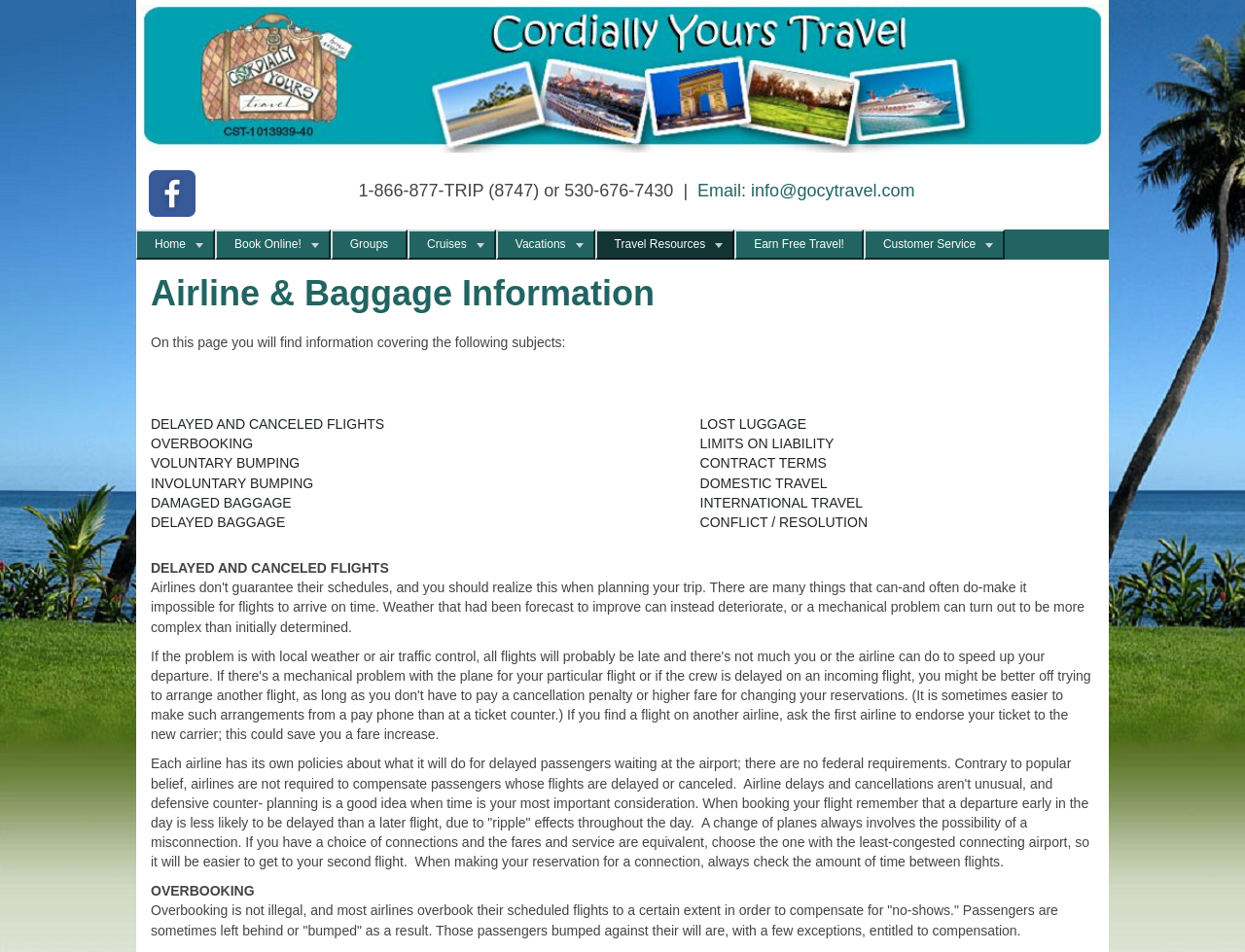Indicate the bounding box coordinates of the clickable region to achieve the following instruction: "Learn about delayed and canceled flights."

[0.121, 0.589, 0.312, 0.605]